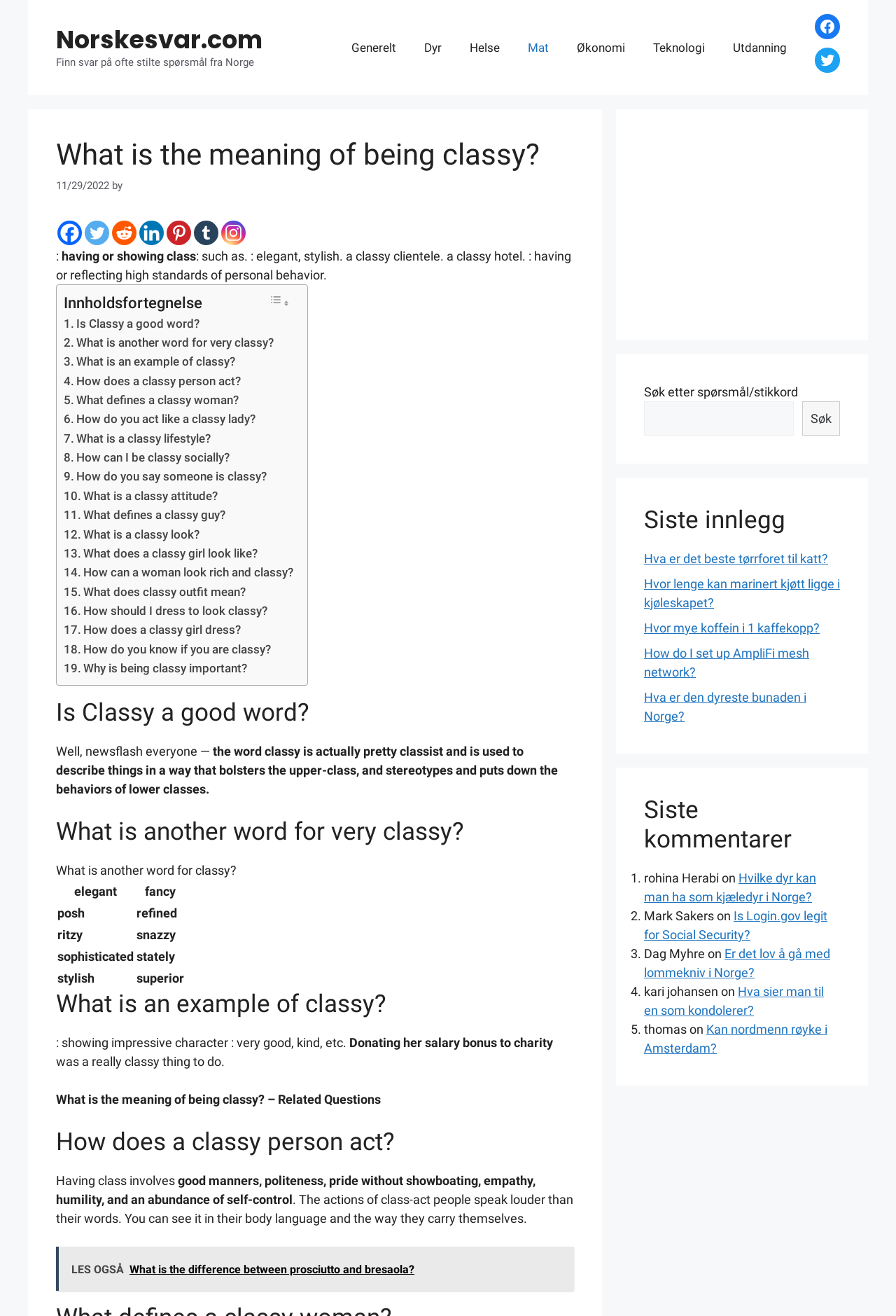What is the main heading of this webpage? Please extract and provide it.

What is the meaning of being classy?